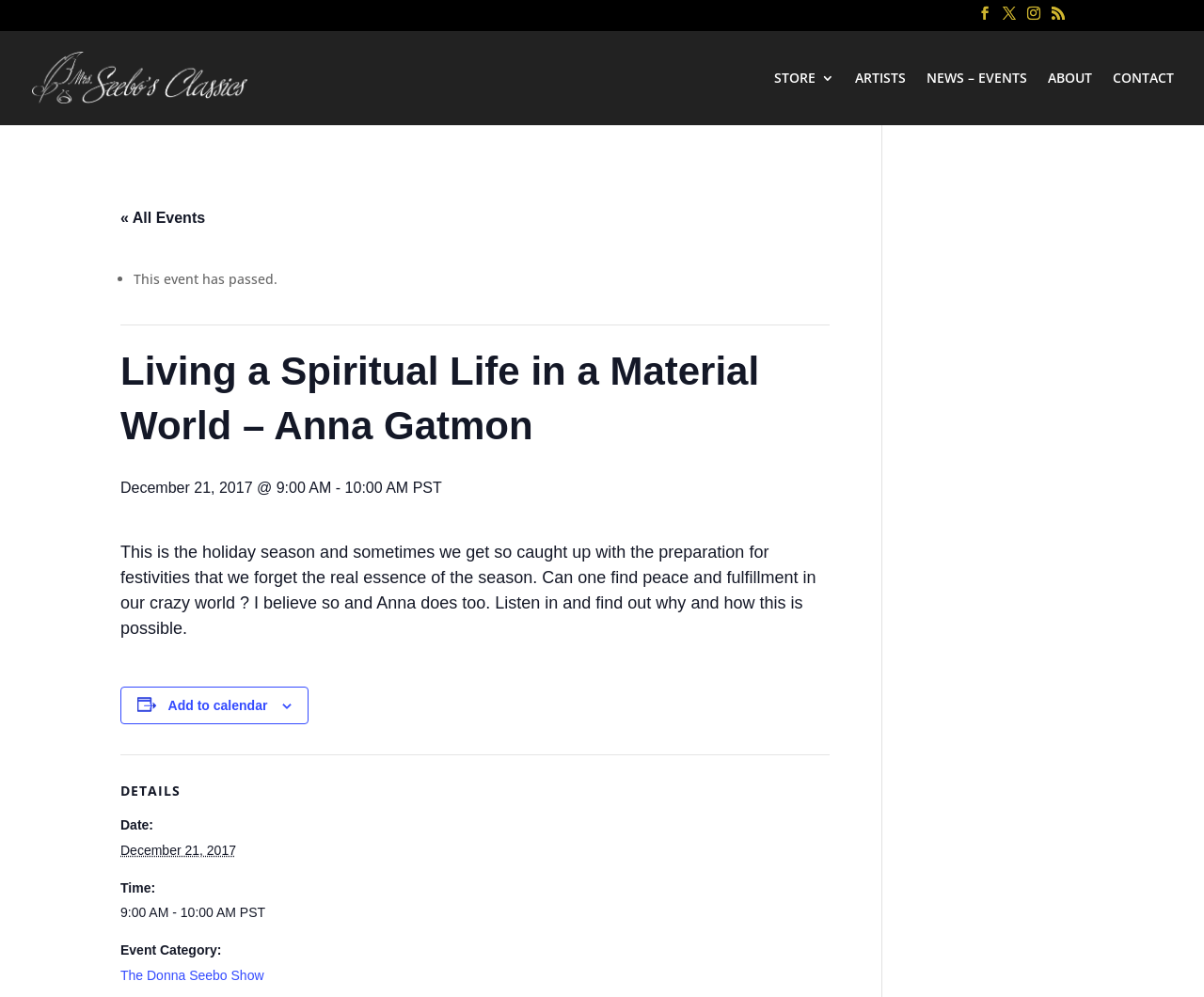What is the event title?
Make sure to answer the question with a detailed and comprehensive explanation.

I found the event title by looking at the heading element with the text 'Living a Spiritual Life in a Material World – Anna Gatmon' which is located at the top of the webpage.